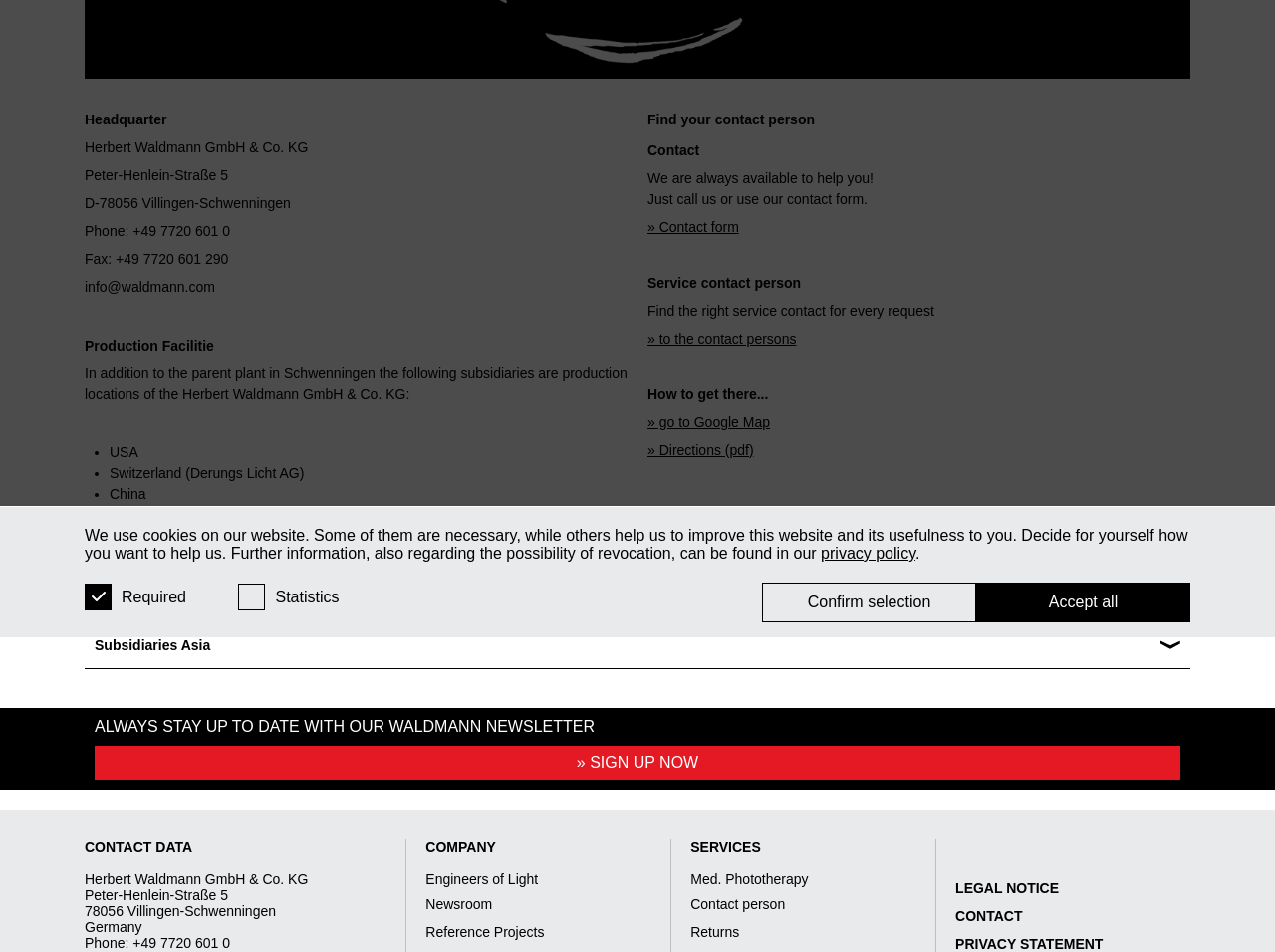Given the element description +49 7720 601 0, identify the bounding box coordinates for the UI element on the webpage screenshot. The format should be (top-left x, top-left y, bottom-right x, bottom-right y), with values between 0 and 1.

[0.104, 0.982, 0.18, 0.999]